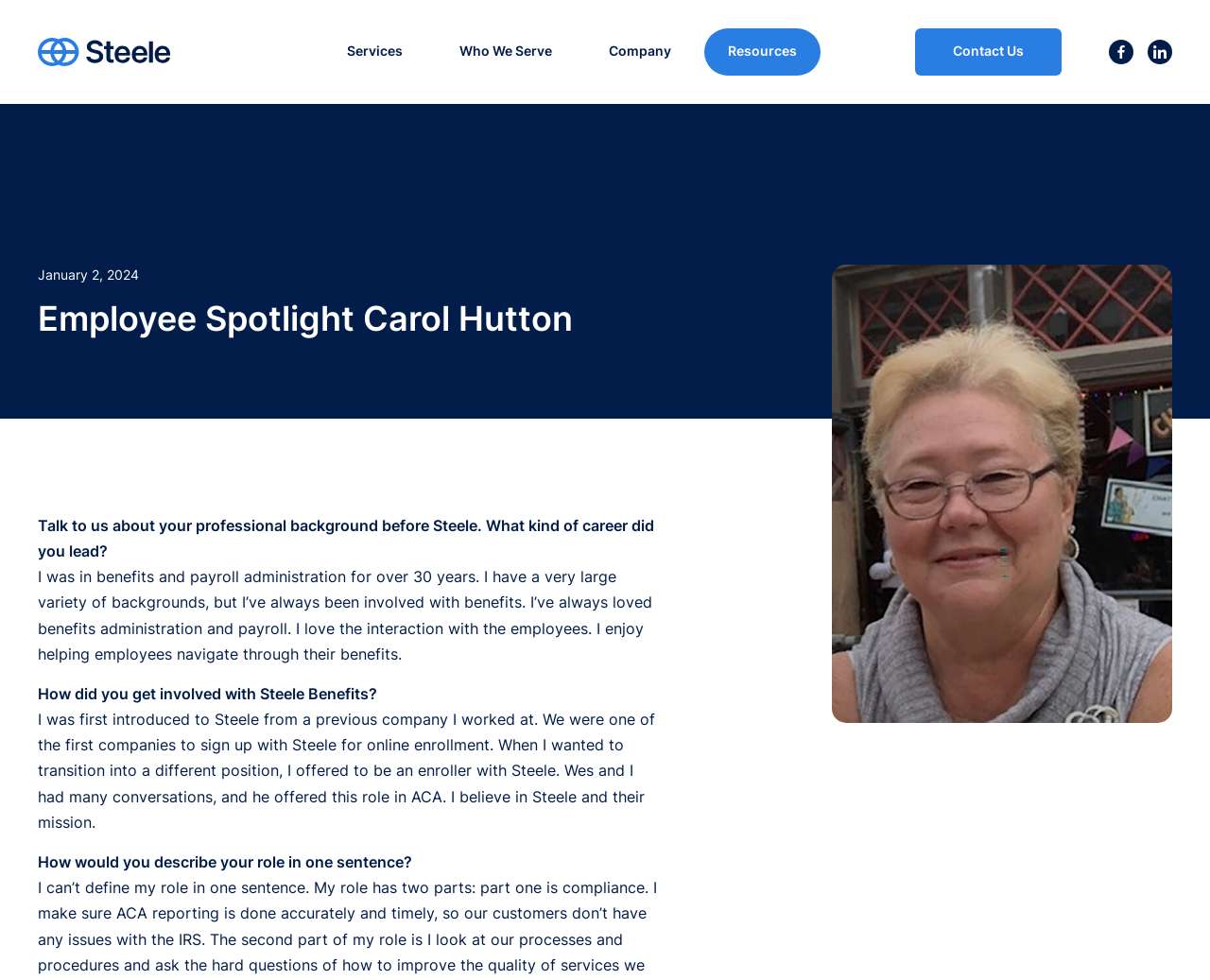Determine the bounding box for the UI element as described: "Company". The coordinates should be represented as four float numbers between 0 and 1, formatted as [left, top, right, bottom].

[0.484, 0.029, 0.574, 0.077]